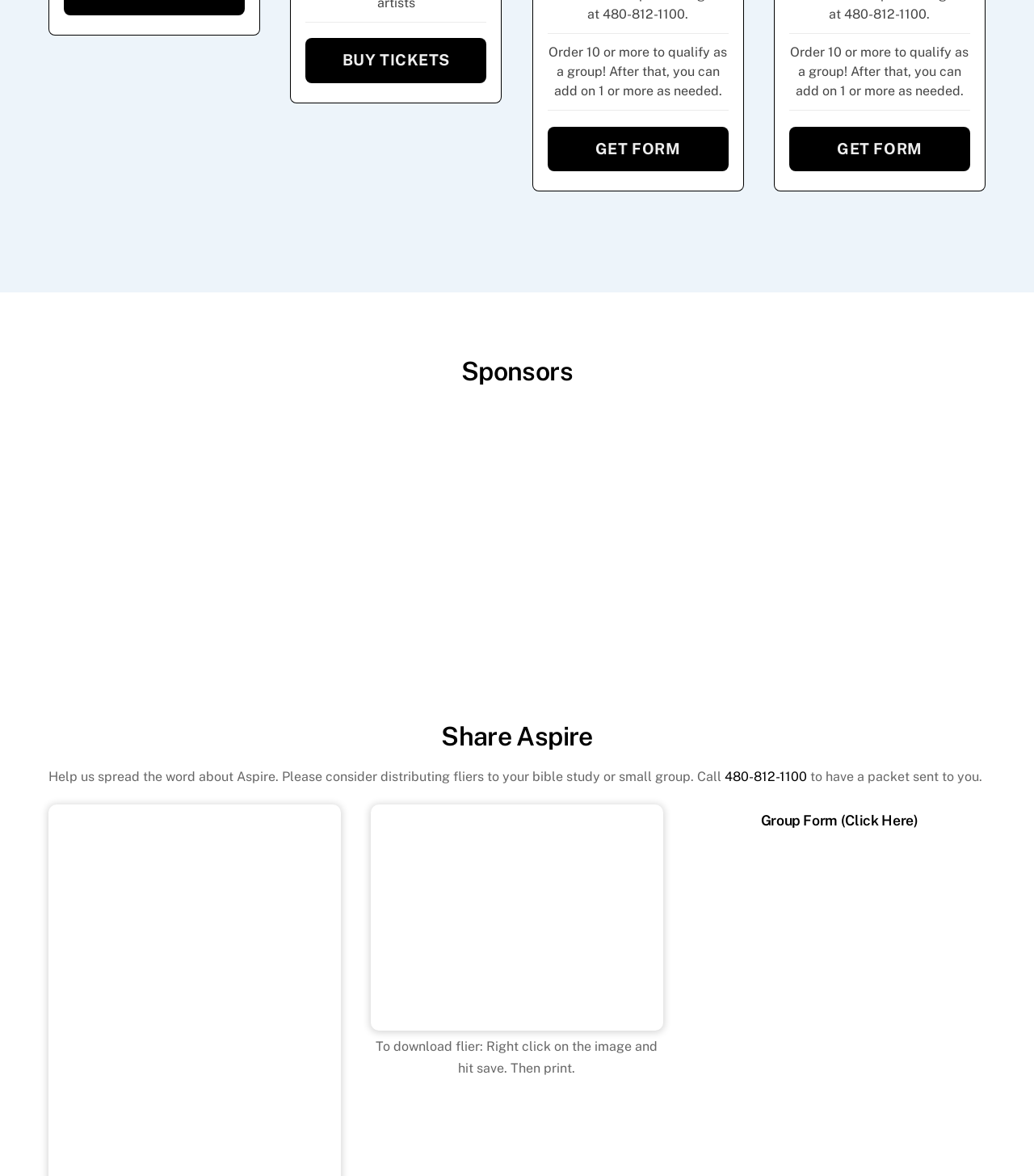Please locate the bounding box coordinates of the region I need to click to follow this instruction: "Fill out the group form".

[0.736, 0.69, 0.888, 0.705]